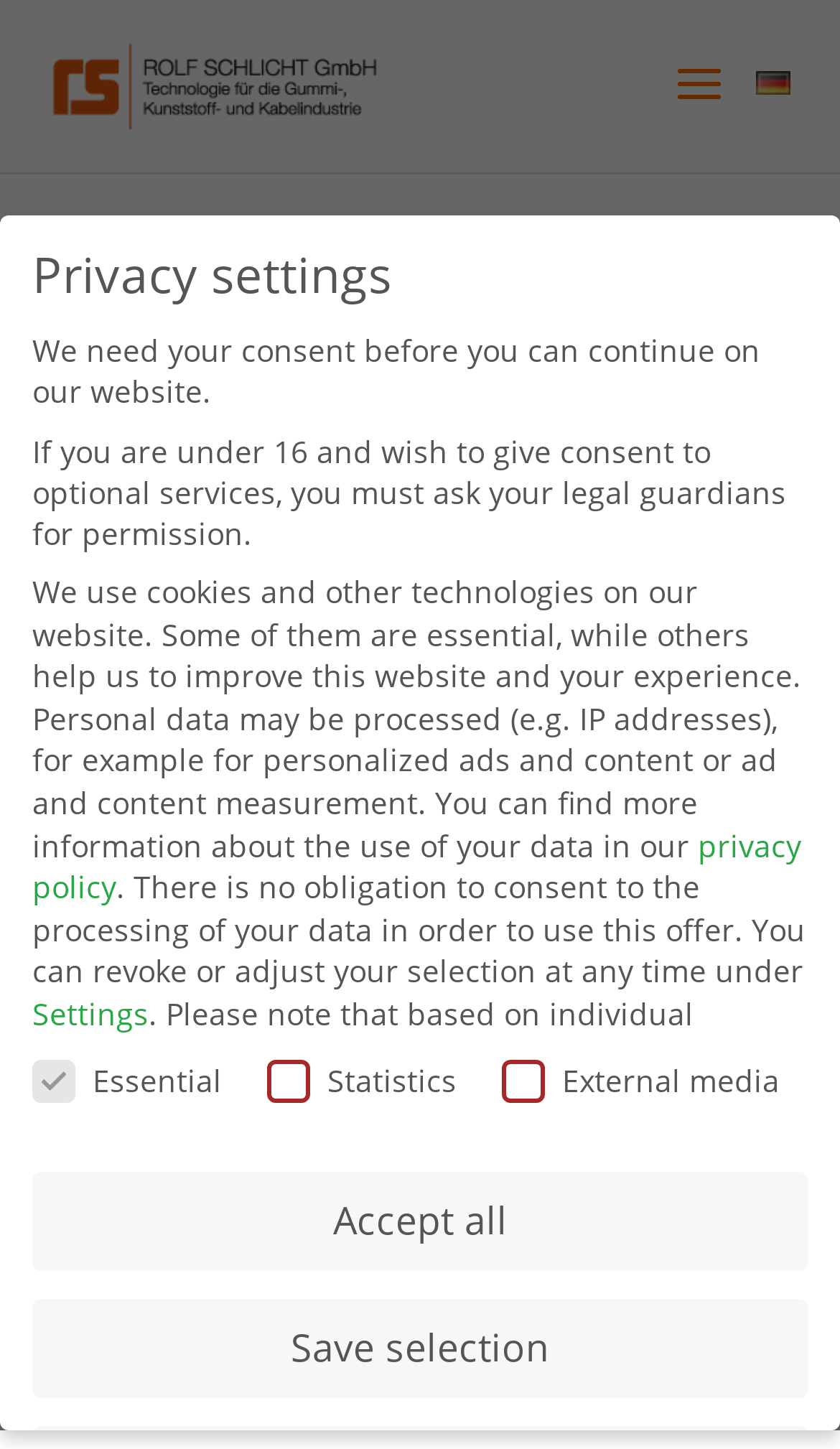Use the information in the screenshot to answer the question comprehensively: What is the company name?

The company name can be found in the top-left corner of the webpage, where it is written as 'Rolf Schlicht GmbH' in a link and an image.